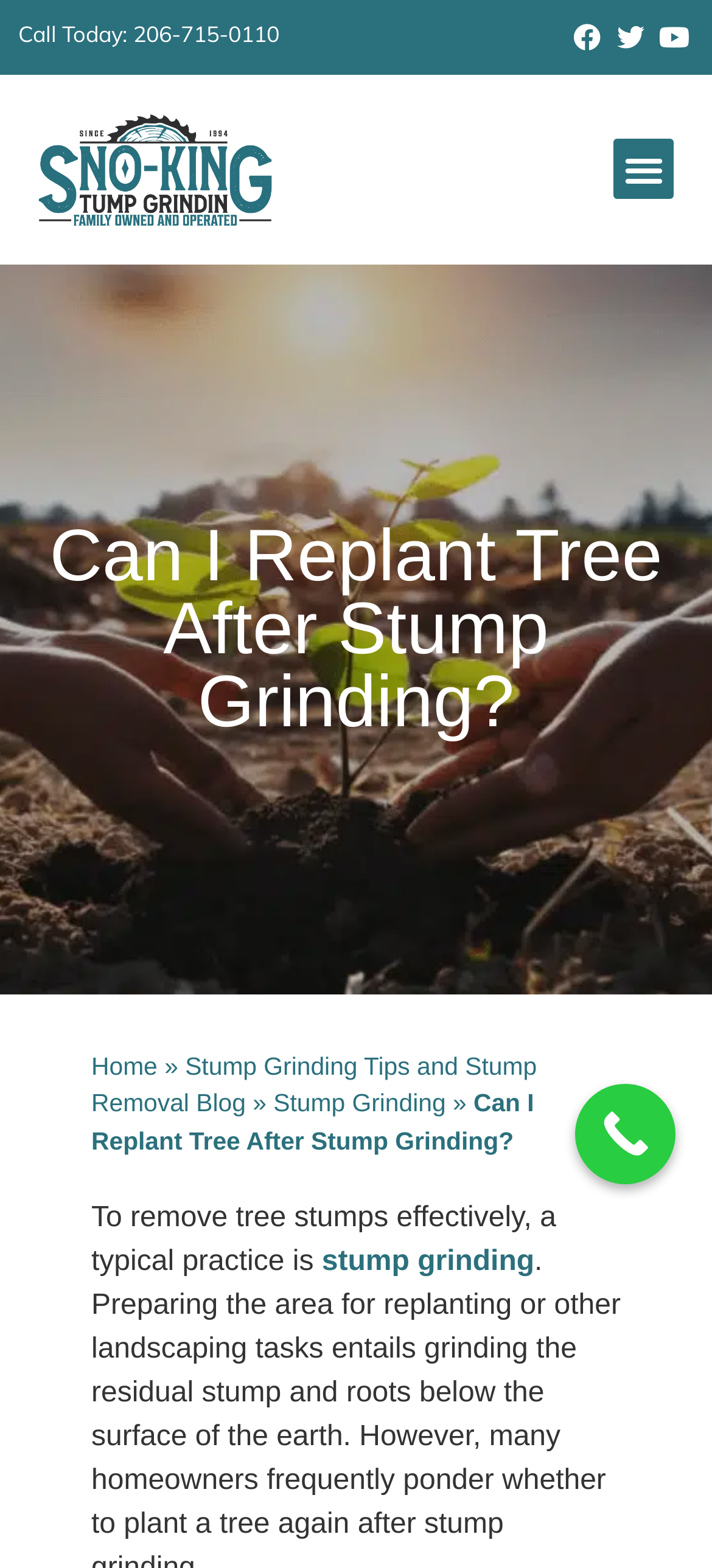Please identify the bounding box coordinates of the area that needs to be clicked to follow this instruction: "Visit the Facebook page".

[0.797, 0.012, 0.851, 0.036]